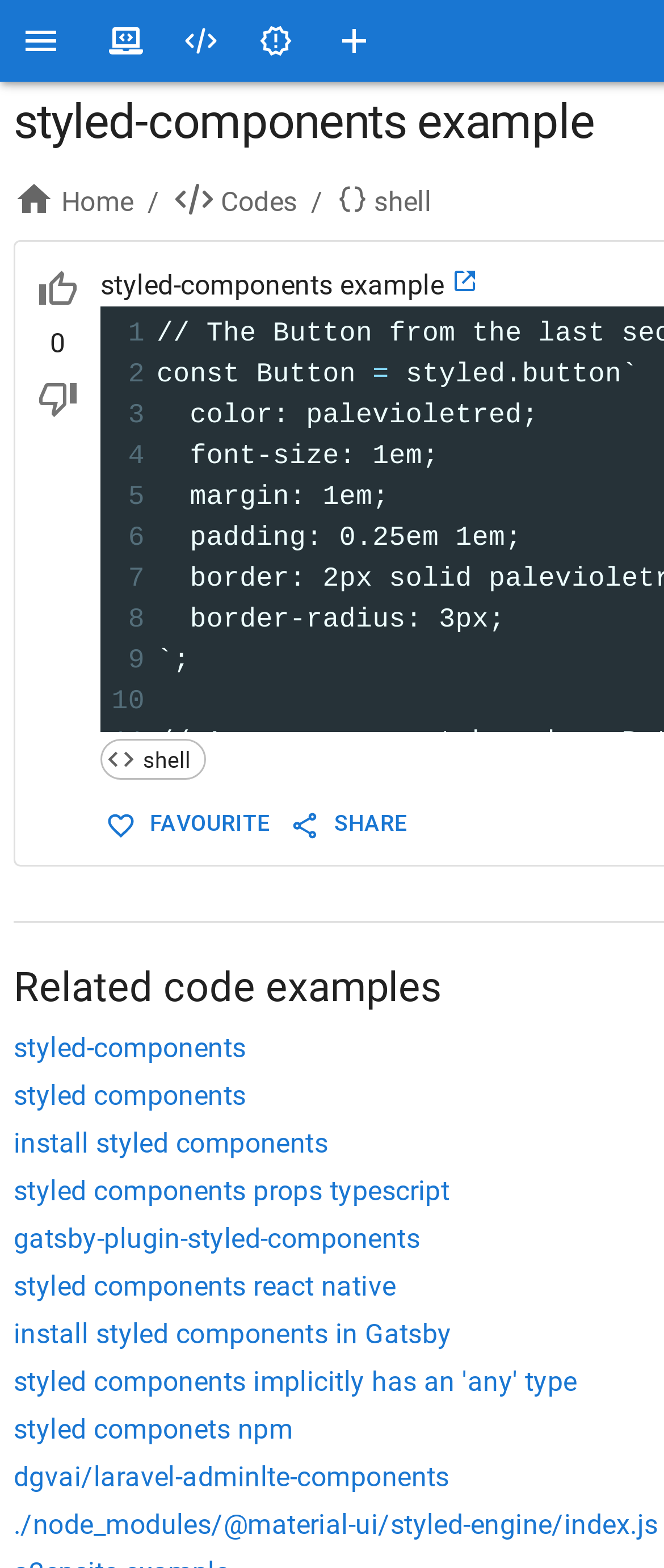Use a single word or phrase to answer the question: 
What is the color of the button?

palevioletred